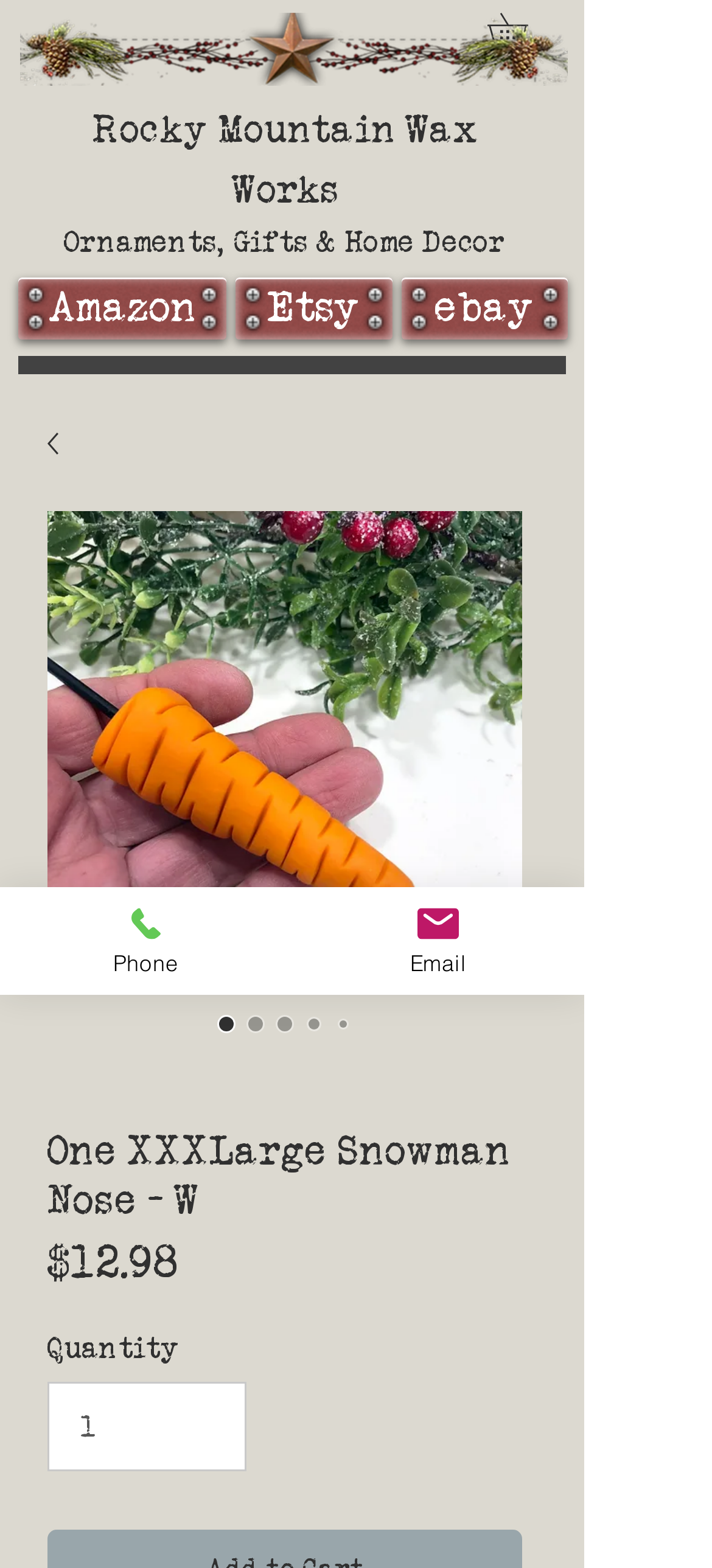What are the available platforms to purchase from?
Analyze the image and provide a thorough answer to the question.

I found the available platforms by looking at the link elements 'Amazon', 'Etsy', and 'ebay' which suggests that the product can be purchased from these platforms.